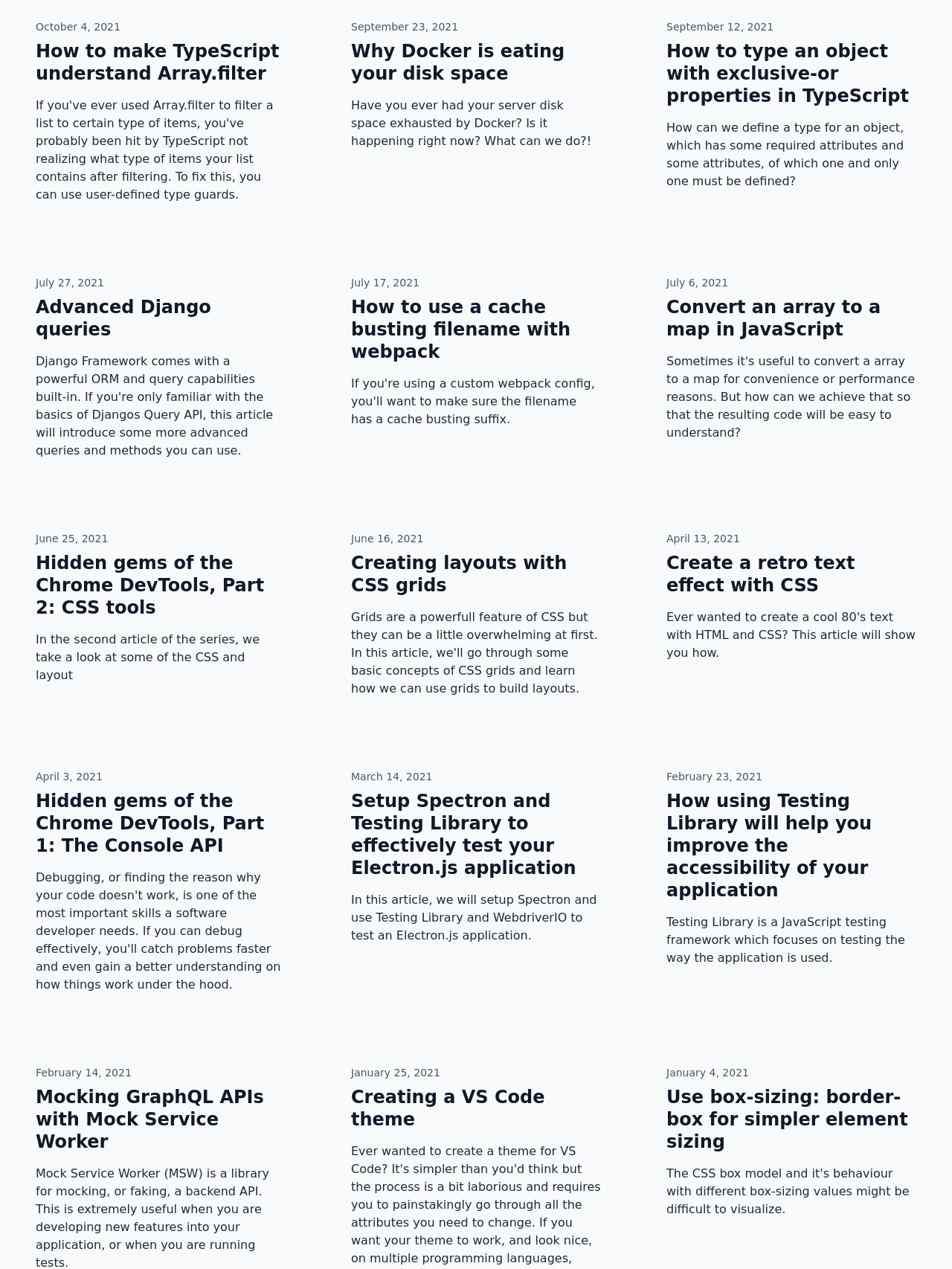Please identify the bounding box coordinates of the clickable area that will fulfill the following instruction: "Check the tutorial on creating layouts with CSS grids". The coordinates should be in the format of four float numbers between 0 and 1, i.e., [left, top, right, bottom].

[0.369, 0.435, 0.631, 0.47]